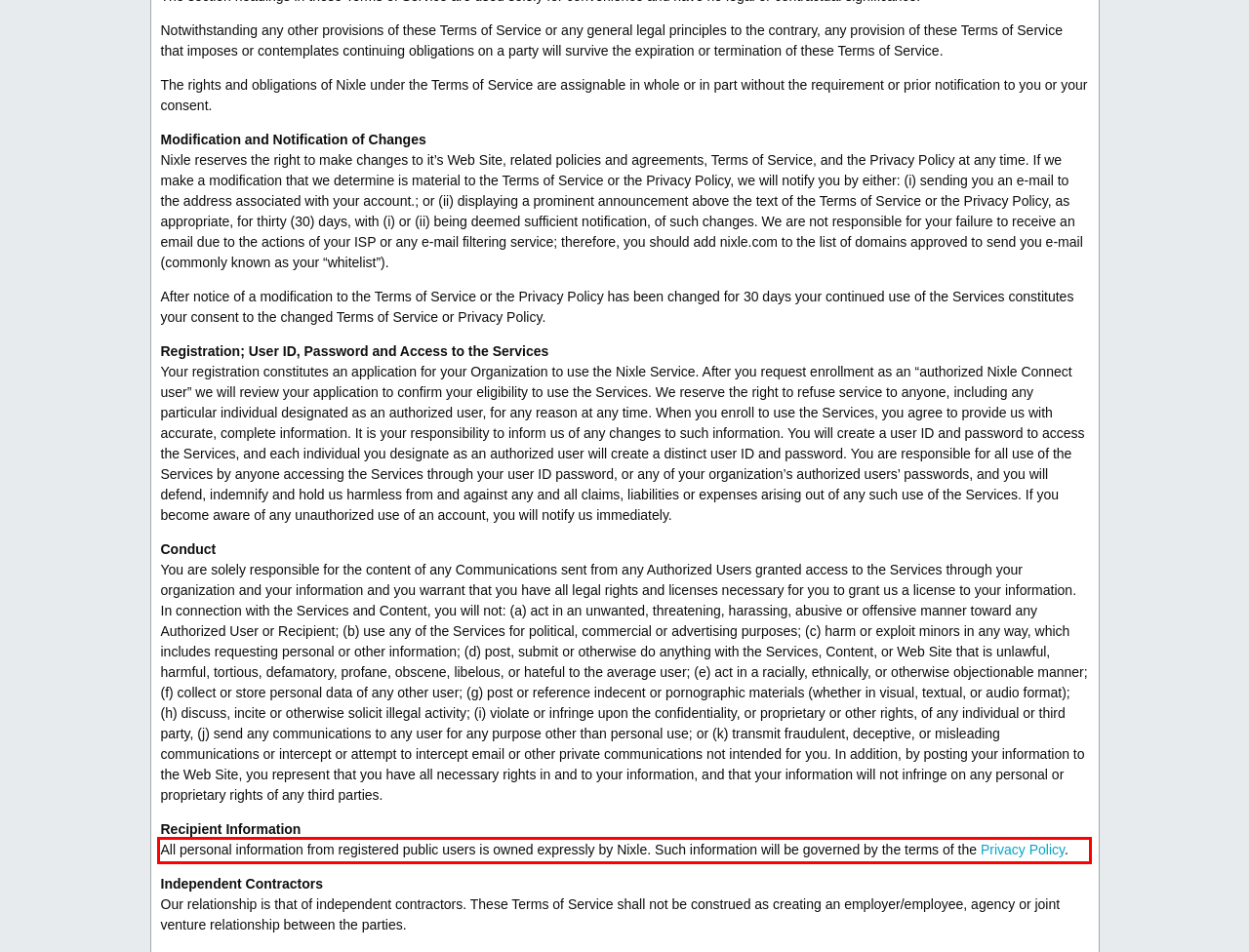Please analyze the provided webpage screenshot and perform OCR to extract the text content from the red rectangle bounding box.

All personal information from registered public users is owned expressly by Nixle. Such information will be governed by the terms of the Privacy Policy.